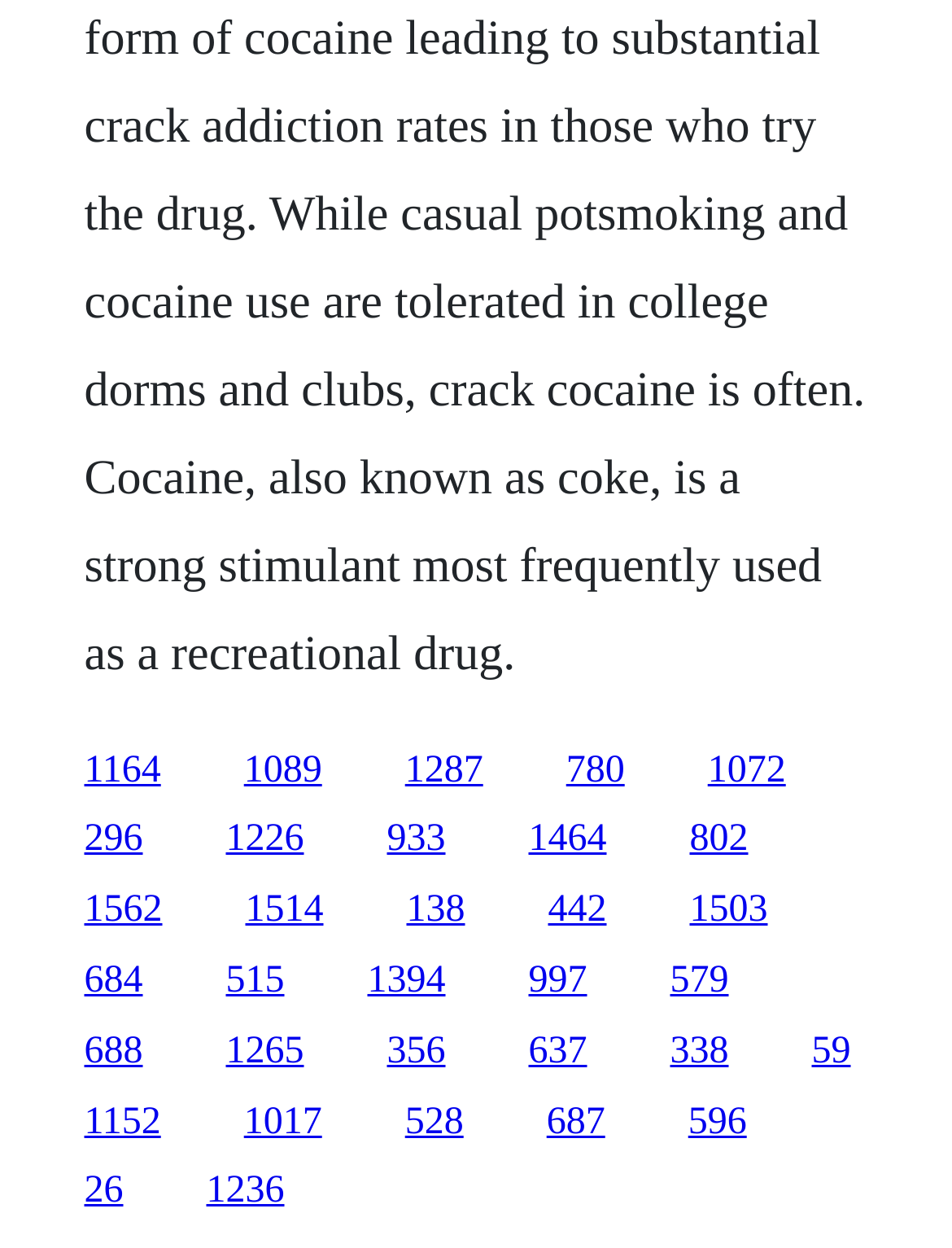What is the vertical position of the link '1164' relative to the link '296'?
From the image, respond using a single word or phrase.

Above